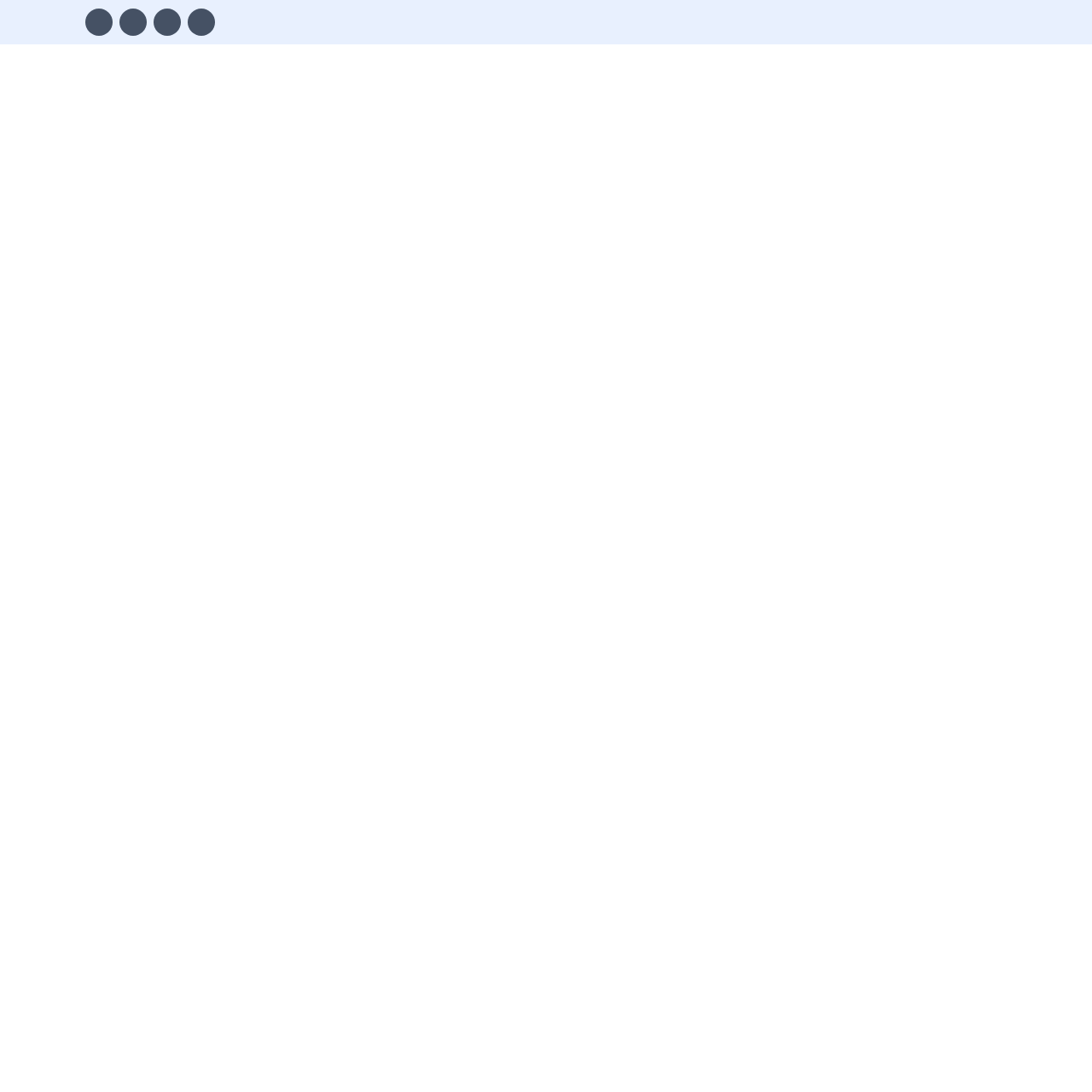What is the purpose of the images accompanying the social media links?
Answer the question using a single word or phrase, according to the image.

Visual representation